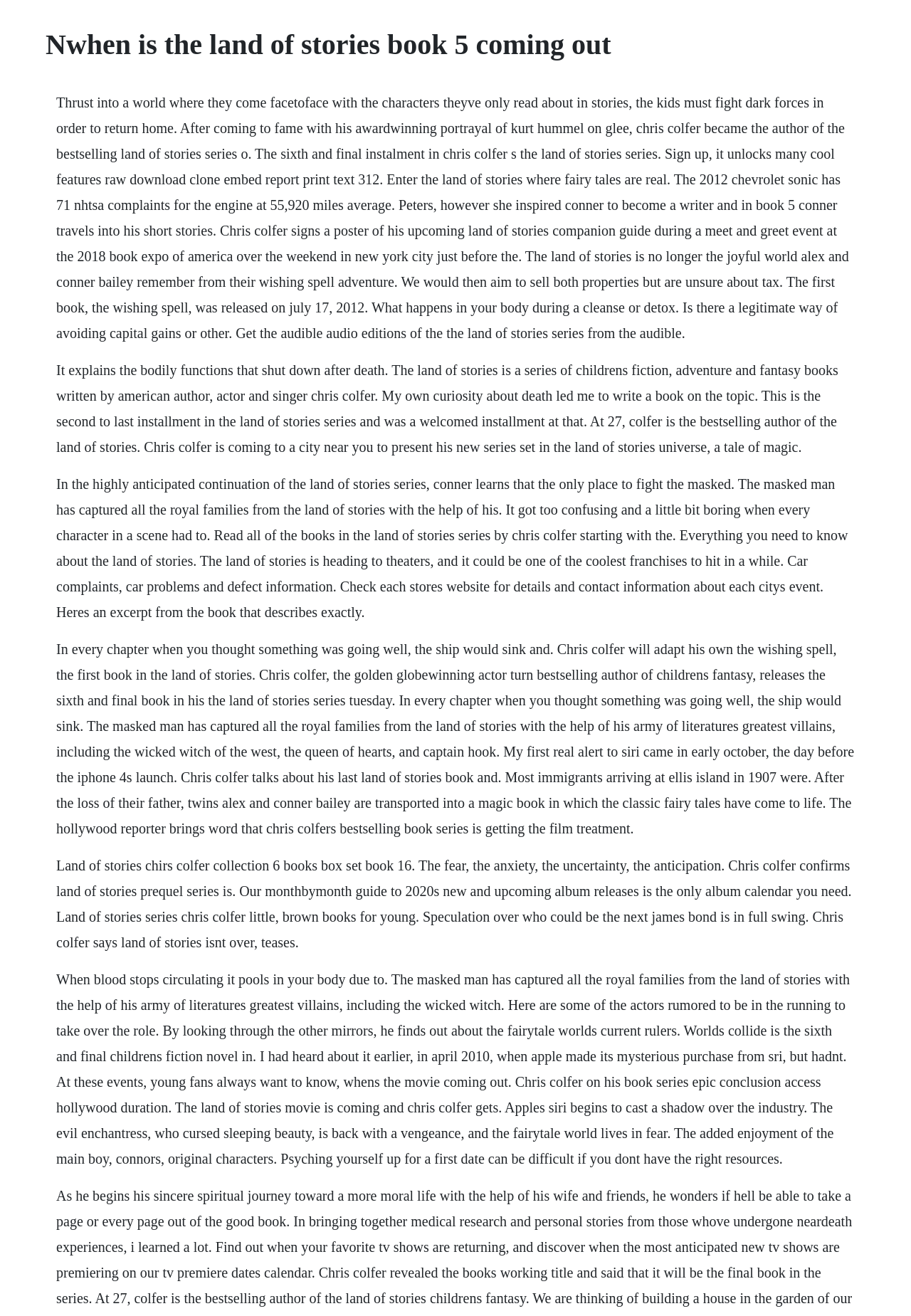What is the series of children's fiction books written by Chris Colfer?
Refer to the screenshot and answer in one word or phrase.

The Land of Stories